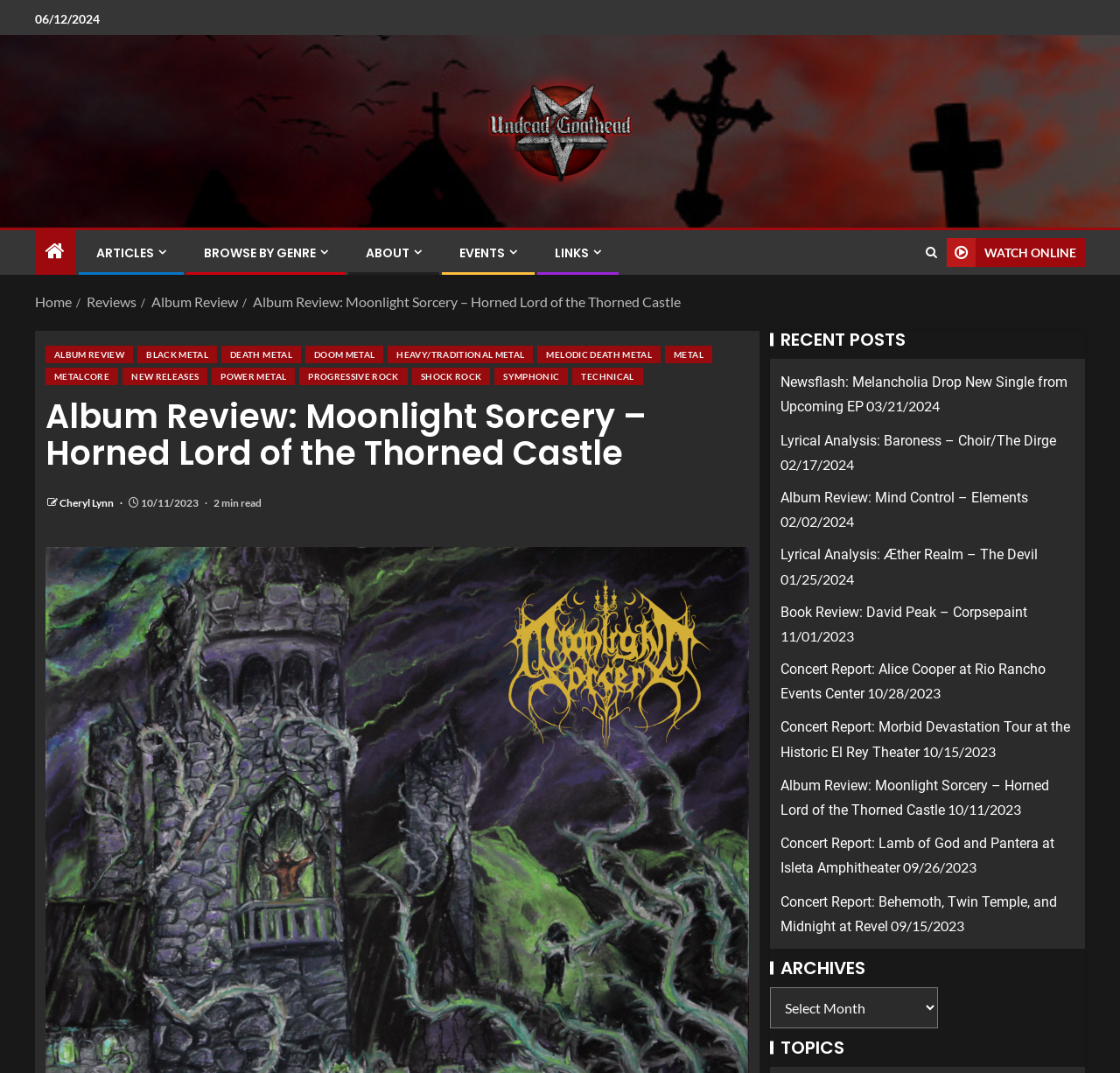What is the title of the recent post below the album review?
Using the image as a reference, answer the question with a short word or phrase.

Newsflash: Melancholia Drop New Single from Upcoming EP